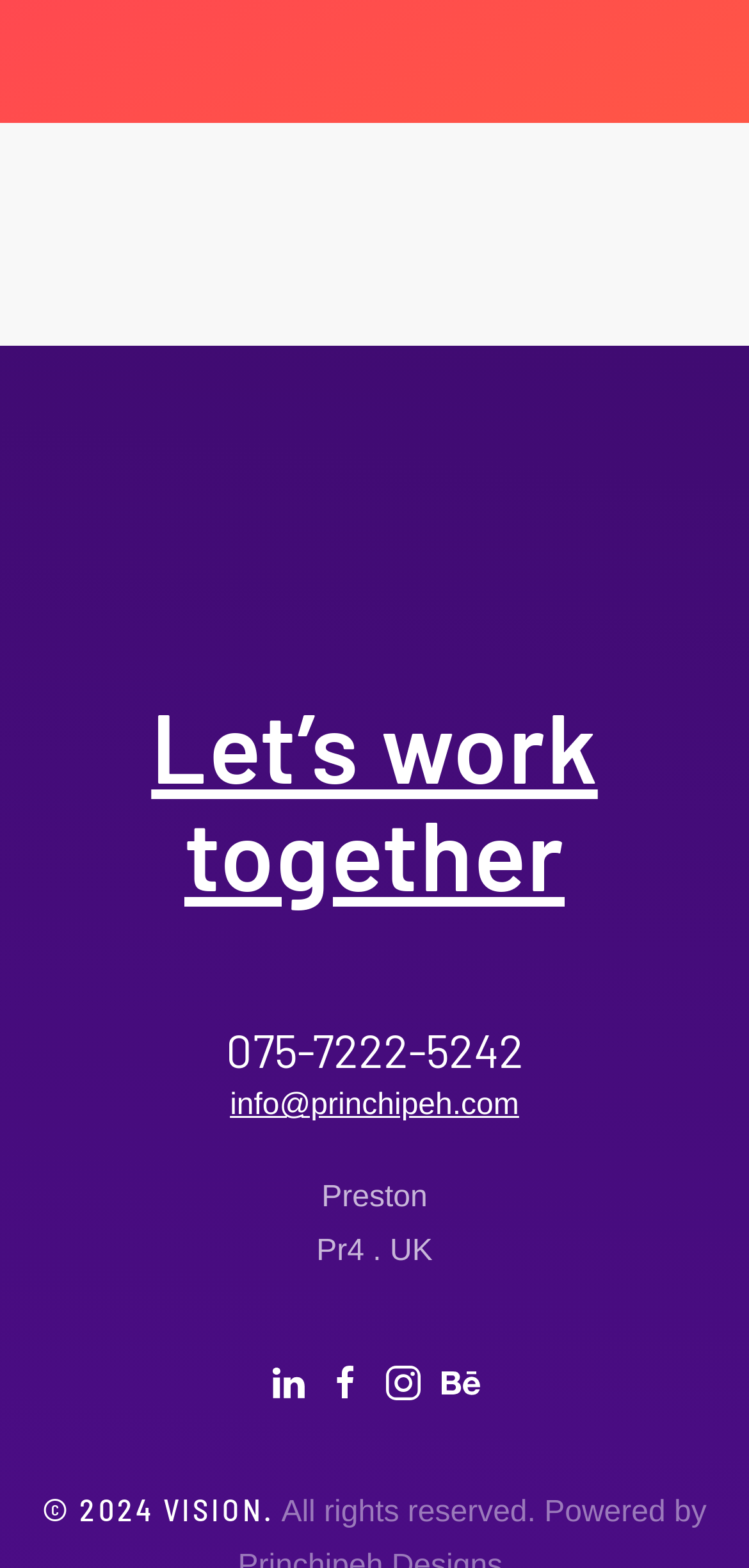Could you please study the image and provide a detailed answer to the question:
What is the country of the company?

The country of the company can be found in the static text element 'Pr4. UK' located at [0.422, 0.788, 0.578, 0.809].